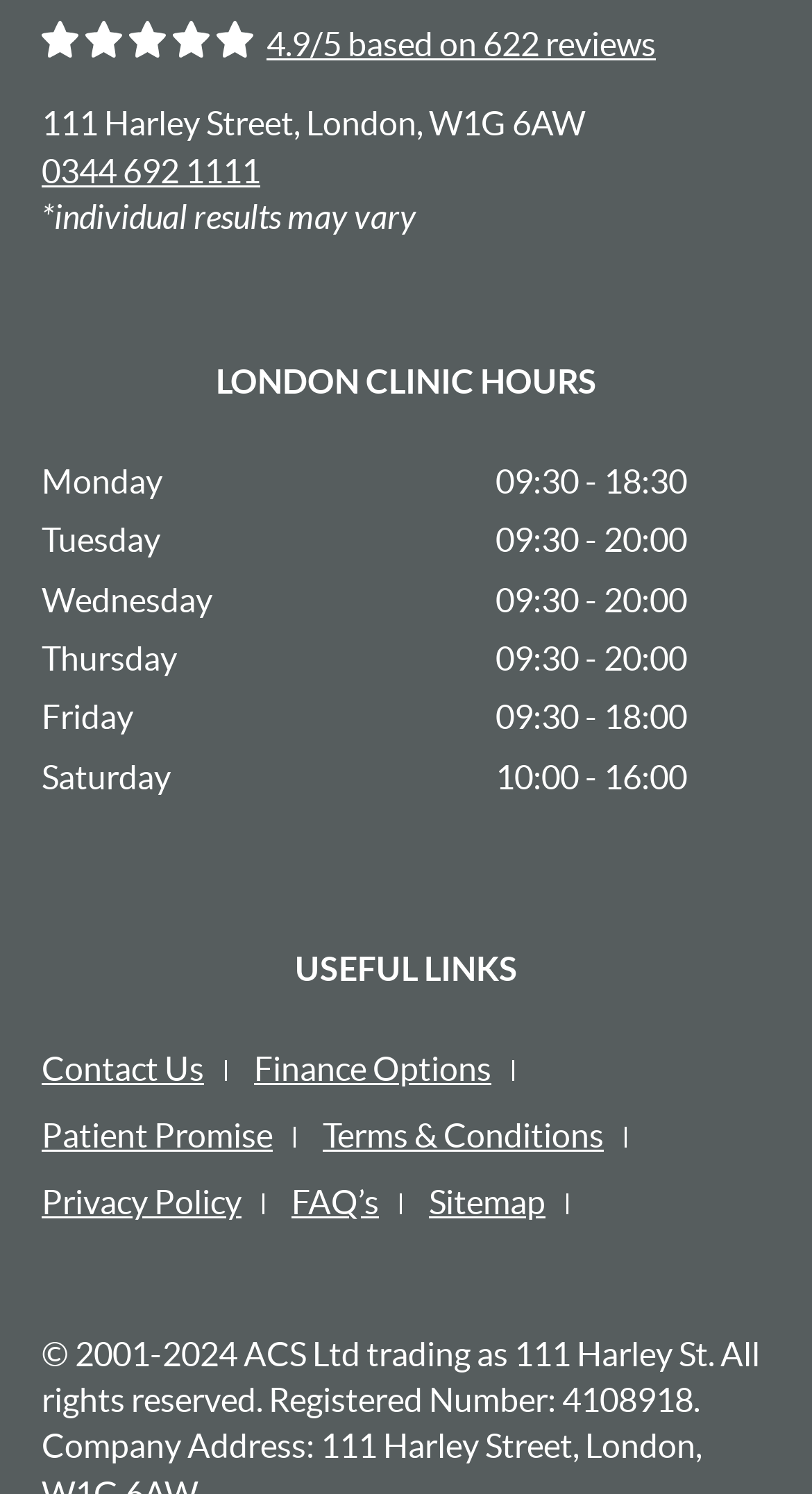What is the phone number of the clinic?
Using the details shown in the screenshot, provide a comprehensive answer to the question.

The phone number of the clinic is mentioned in the link element with bounding box coordinates [0.051, 0.101, 0.321, 0.126]. It is 0344 692 1111.